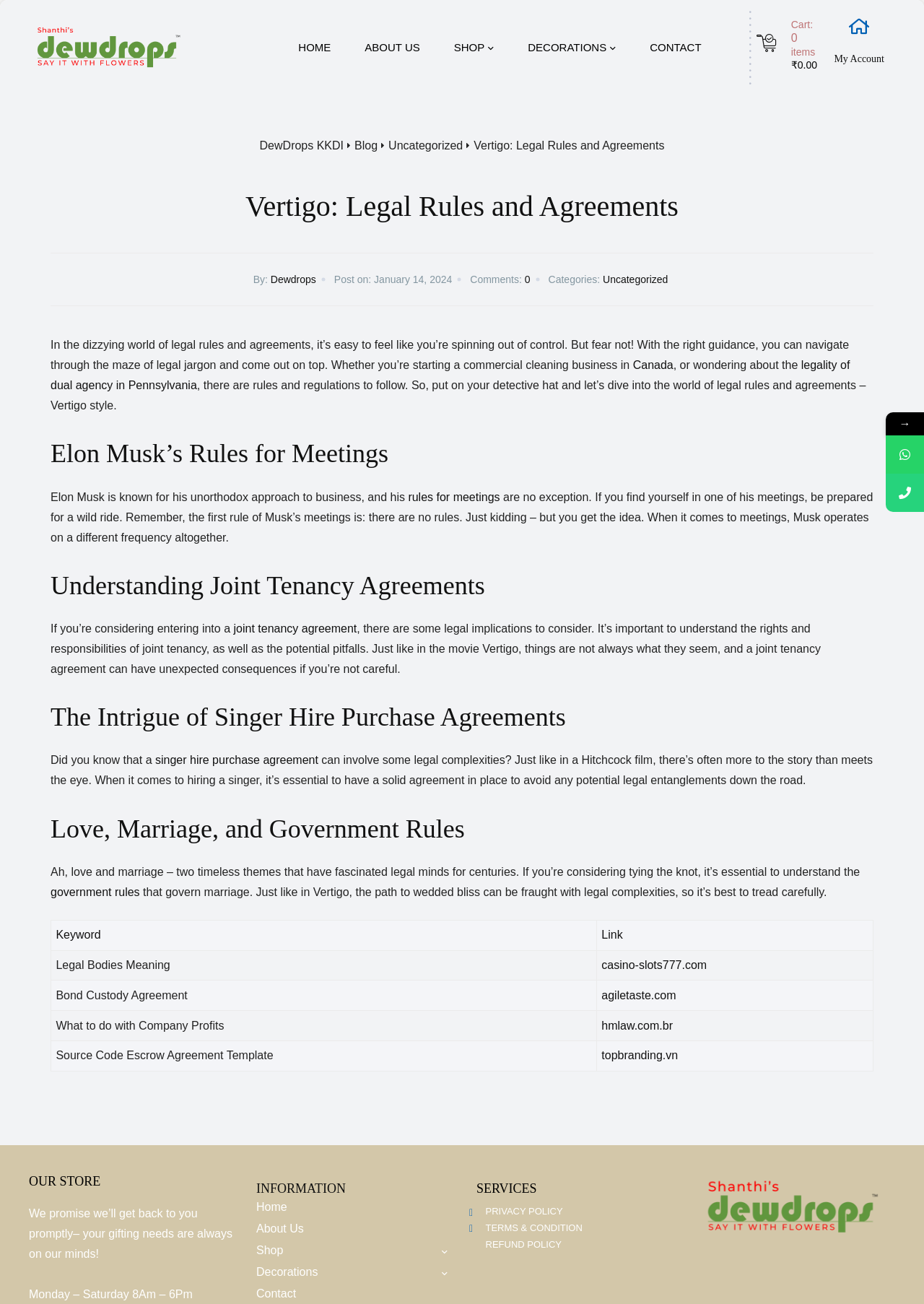What is the date of the article?
Please give a detailed and thorough answer to the question, covering all relevant points.

The date of the article can be found near the top of the webpage, where it says 'Post on: January 14, 2024'.